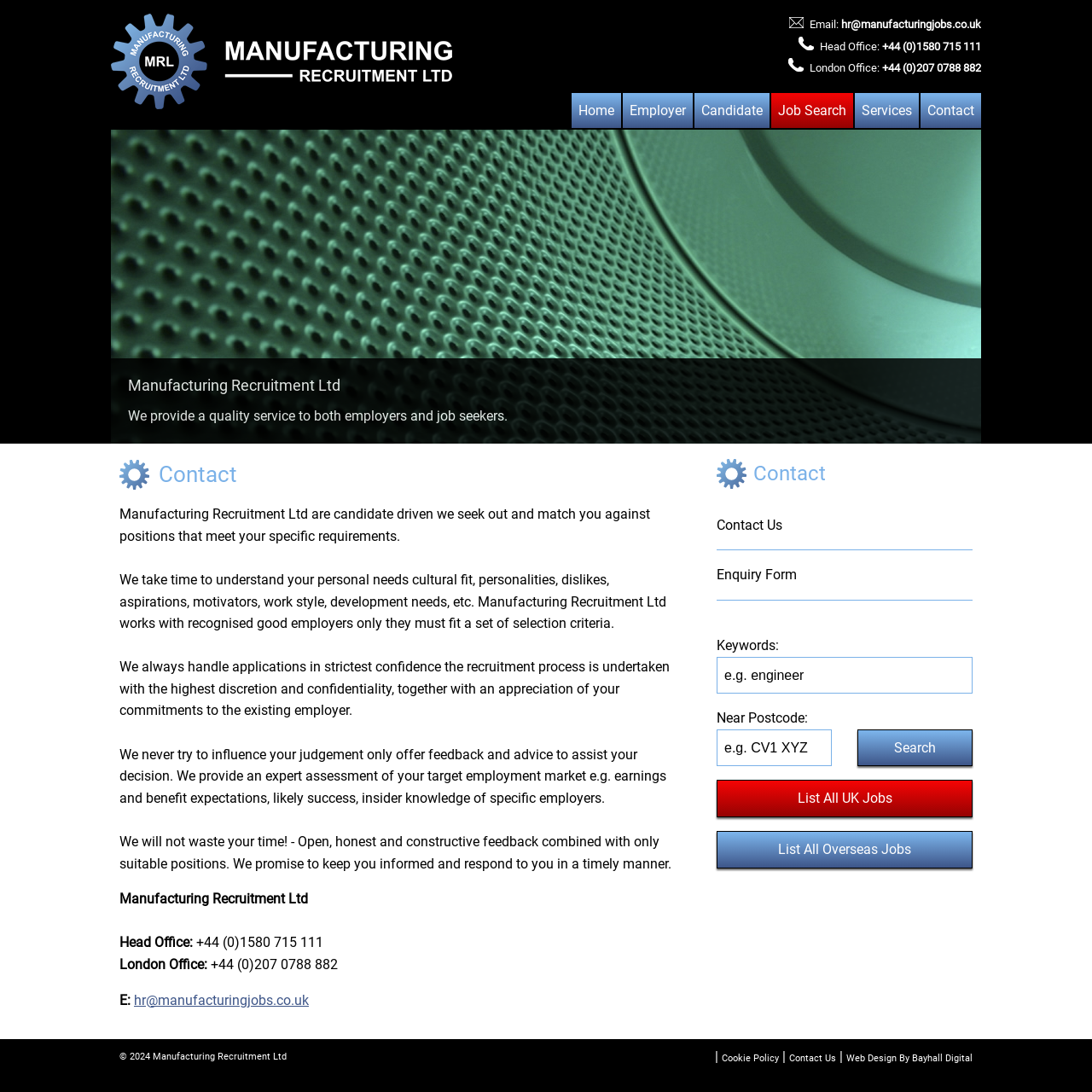Generate an in-depth caption that captures all aspects of the webpage.

The webpage is a contact page for Manufacturing Recruitment Ltd, a recruitment agency. At the top, there is a header section with the company's logo and a navigation menu with links to other pages, including Home, Employer, Candidate, Job Search, Services, and Contact.

Below the header, there is a section with the company's contact information, including email address, head office phone number, and London office phone number. This section is divided into three columns, with the email address on the left, the head office information in the middle, and the London office information on the right.

The main content of the page is an article that describes the company's approach to recruitment. The article is divided into five paragraphs, each describing a different aspect of the company's services, such as their candidate-driven approach, their focus on understanding the needs of both employers and job seekers, and their commitment to confidentiality and discretion.

On the right-hand side of the page, there is a section with links to related pages, including Contact Us, Enquiry Form, and List All UK Jobs and List All Overseas Jobs. There is also a search function that allows users to search for jobs by keyword and postcode.

At the bottom of the page, there is a footer section with copyright information, a link to the company's Cookie Policy, and a link to the website's designers, Bayhall Digital.